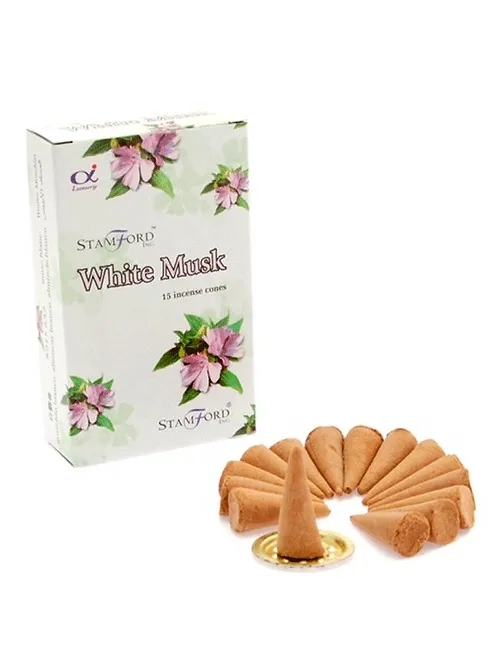What is the intended effect of the White Musk fragrance?
Make sure to answer the question with a detailed and comprehensive explanation.

According to the caption, the soothing fragrance of White Musk is intended to uplift spirits and create a relaxing atmosphere, making it perfect for everyday use or special occasions.